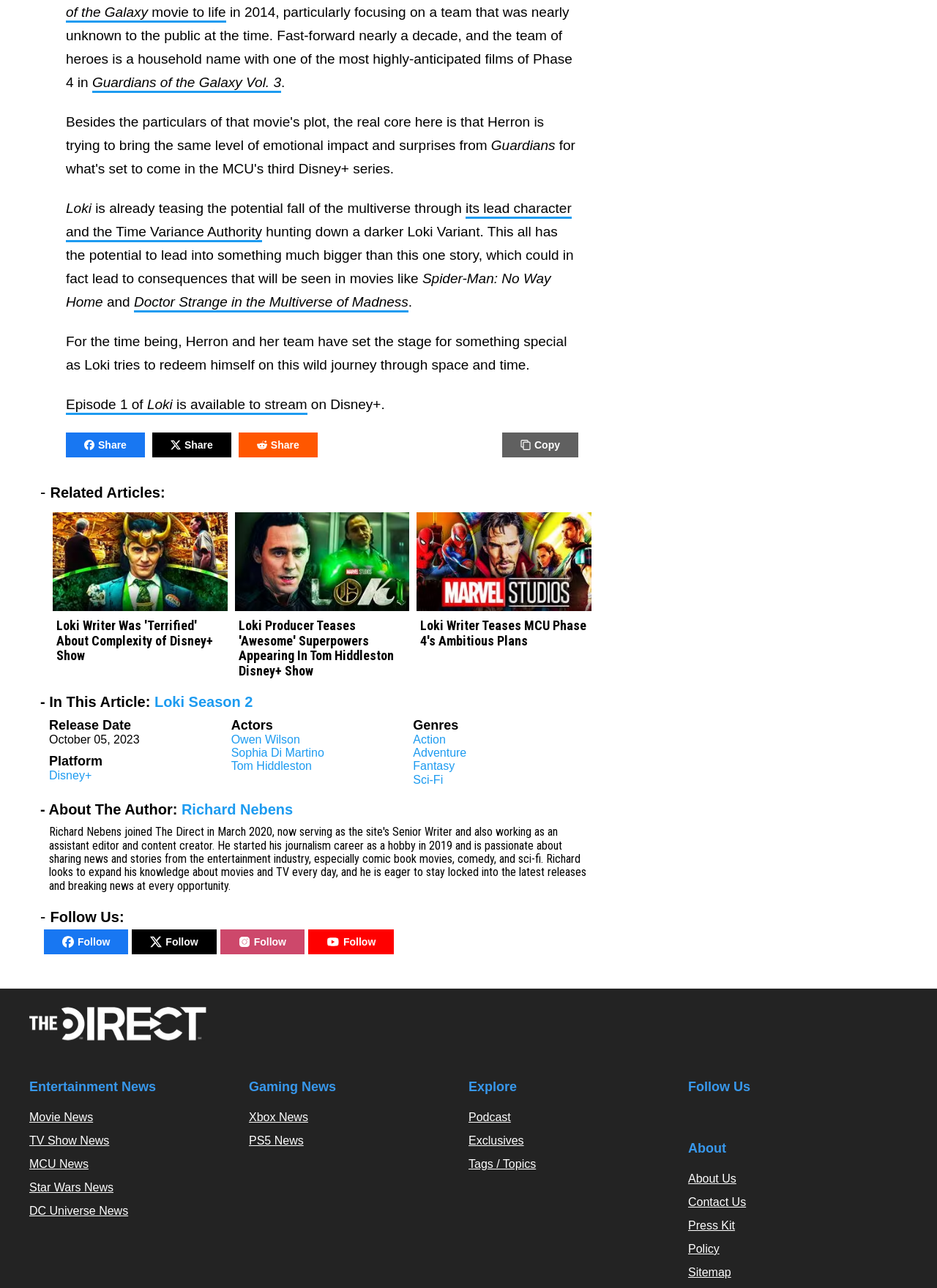Find the bounding box of the web element that fits this description: "Star Wars News".

[0.031, 0.917, 0.121, 0.927]